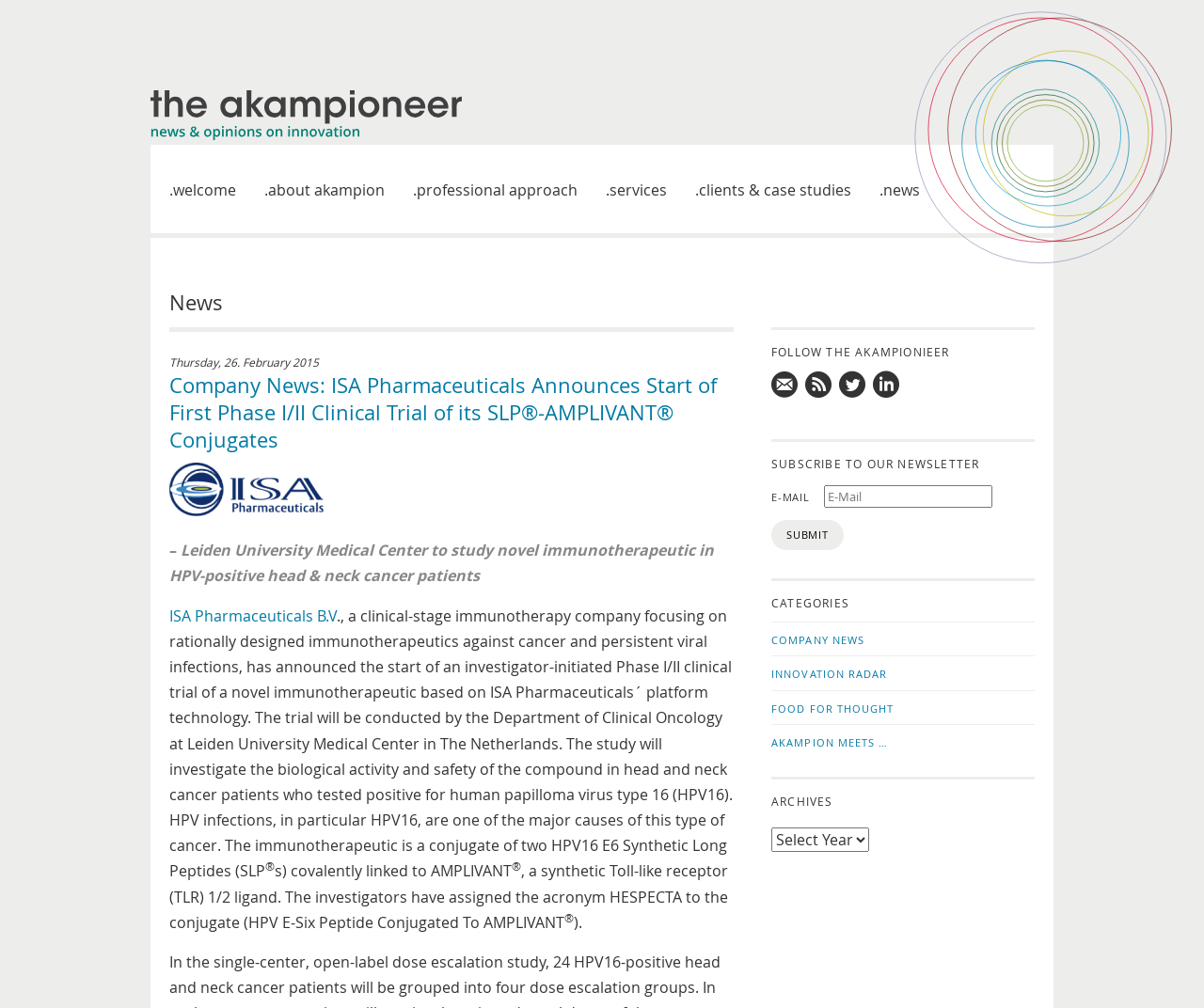What is the purpose of the Phase I/II clinical trial?
Refer to the screenshot and answer in one word or phrase.

To study novel immunotherapeutic in HPV-positive head & neck cancer patients